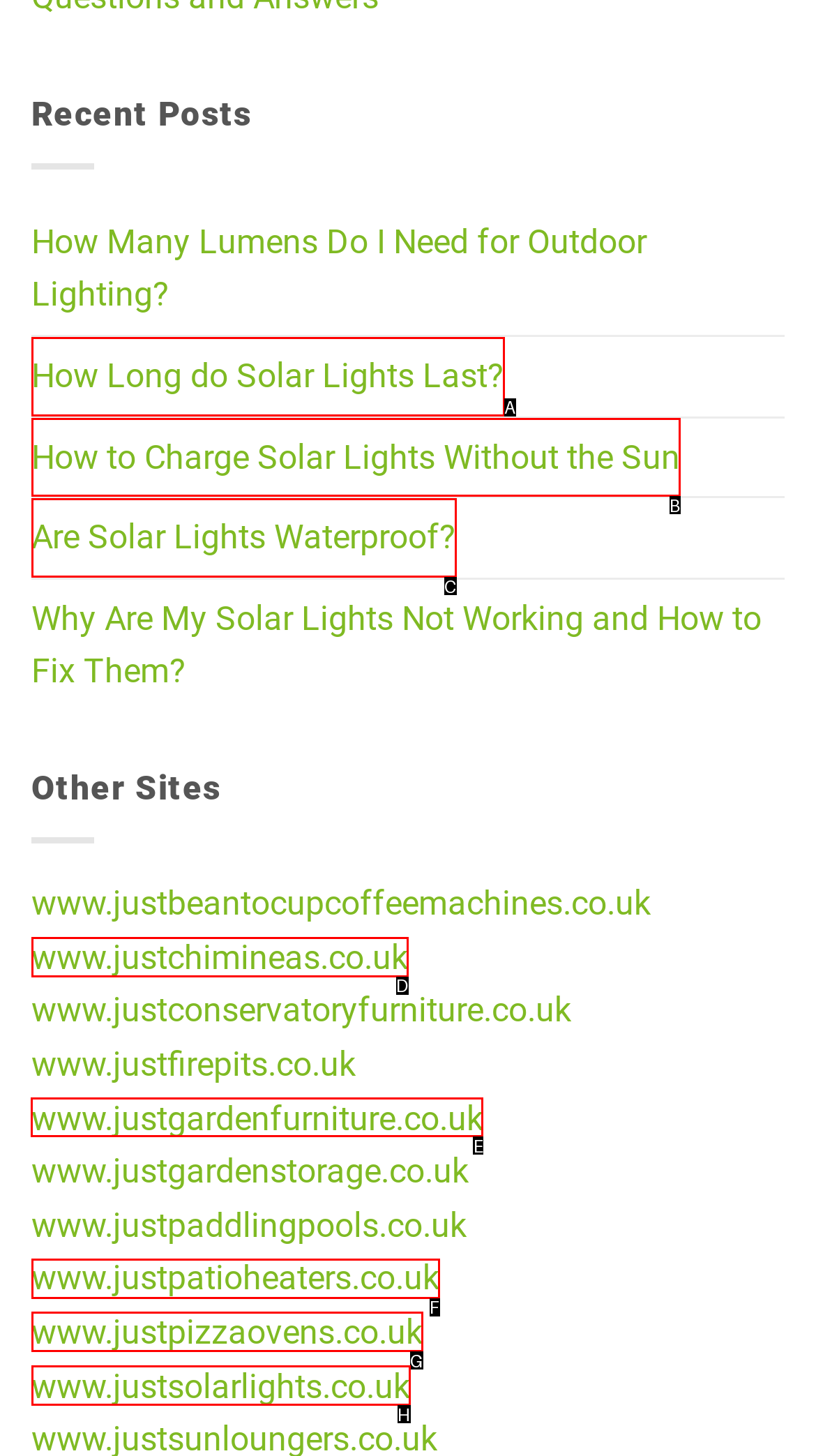Specify which UI element should be clicked to accomplish the task: Visit 'www.justgardenfurniture.co.uk'. Answer with the letter of the correct choice.

E